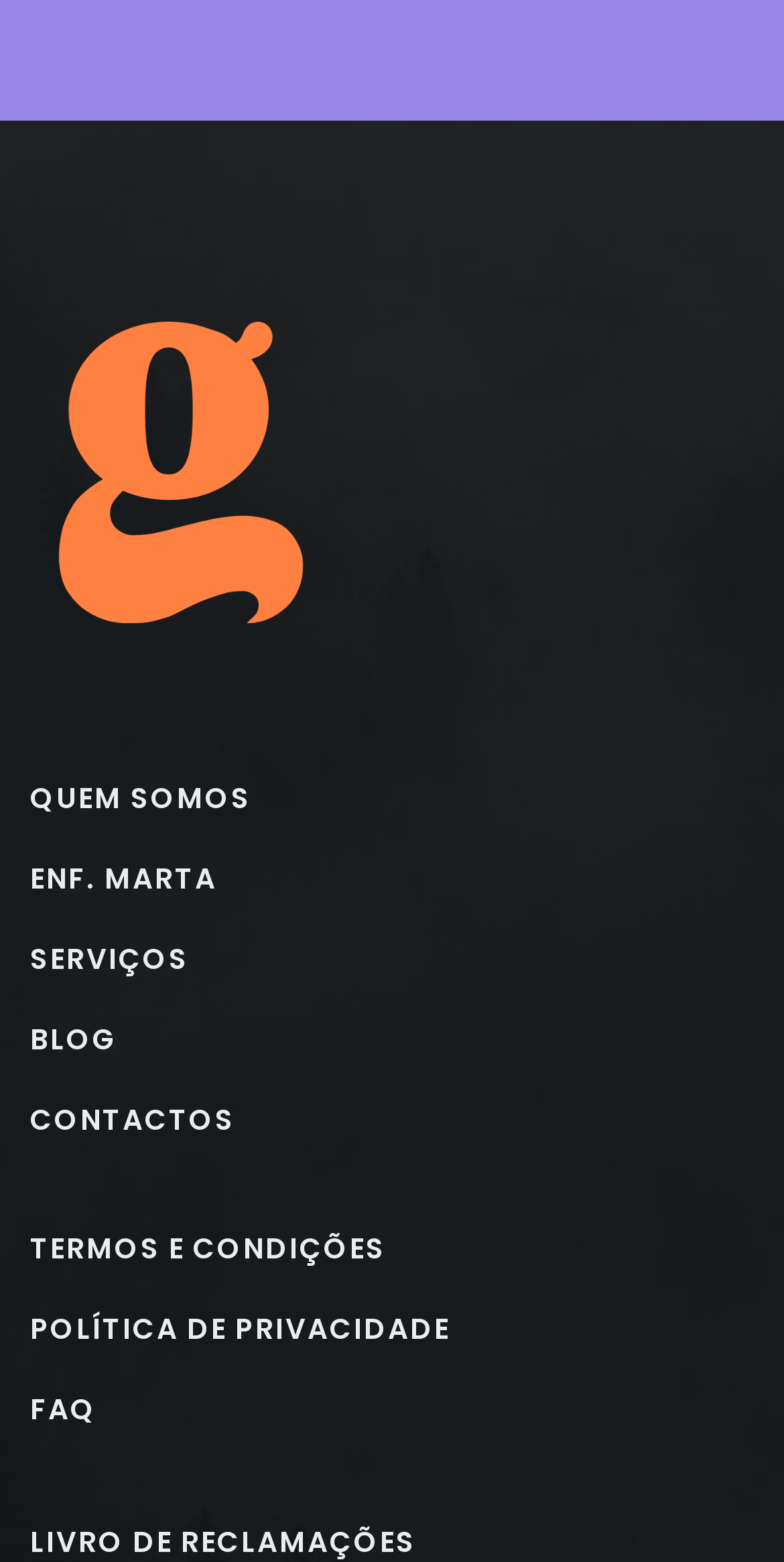Using the format (top-left x, top-left y, bottom-right x, bottom-right y), and given the element description, identify the bounding box coordinates within the screenshot: ENF. MARTA

[0.038, 0.547, 0.962, 0.578]